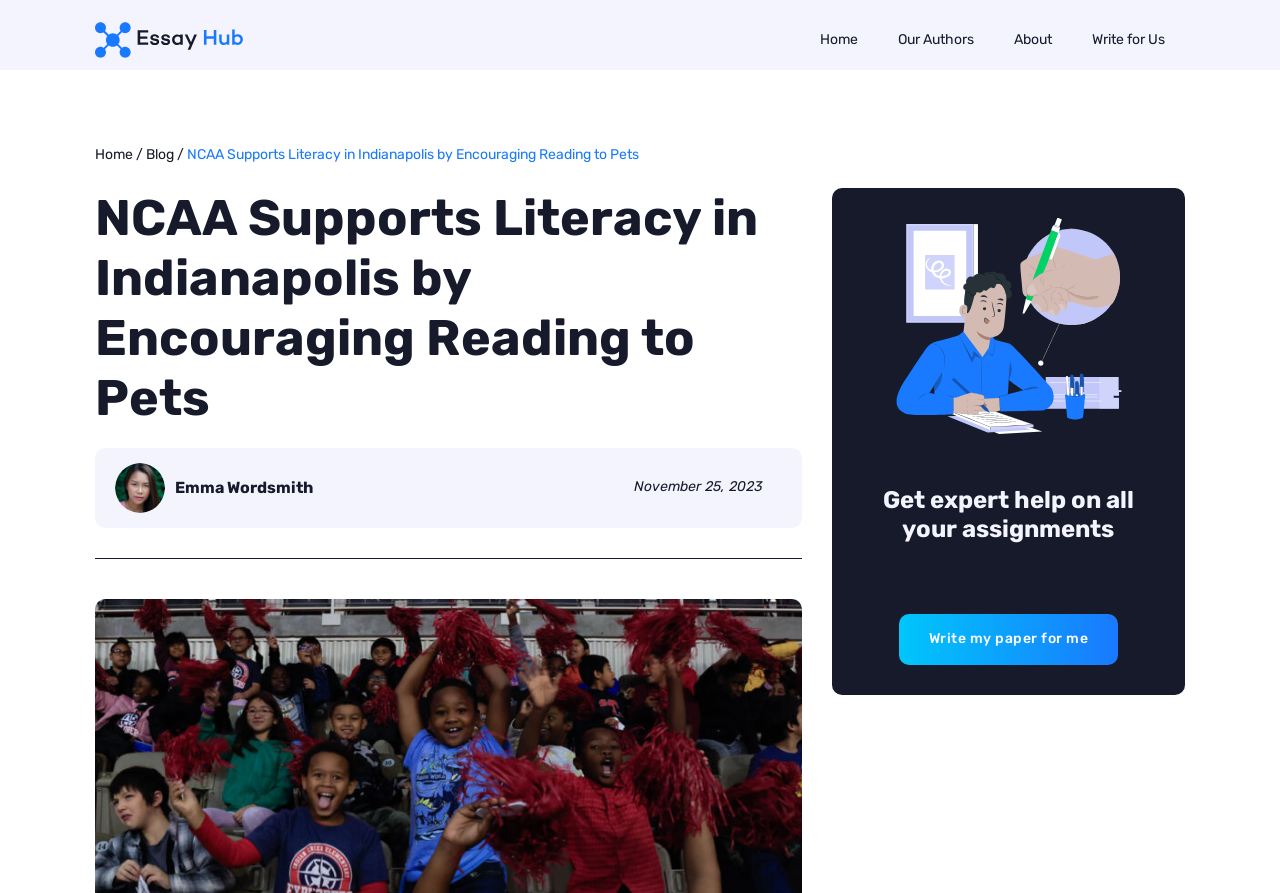Please locate the bounding box coordinates of the element's region that needs to be clicked to follow the instruction: "view Archives". The bounding box coordinates should be provided as four float numbers between 0 and 1, i.e., [left, top, right, bottom].

None